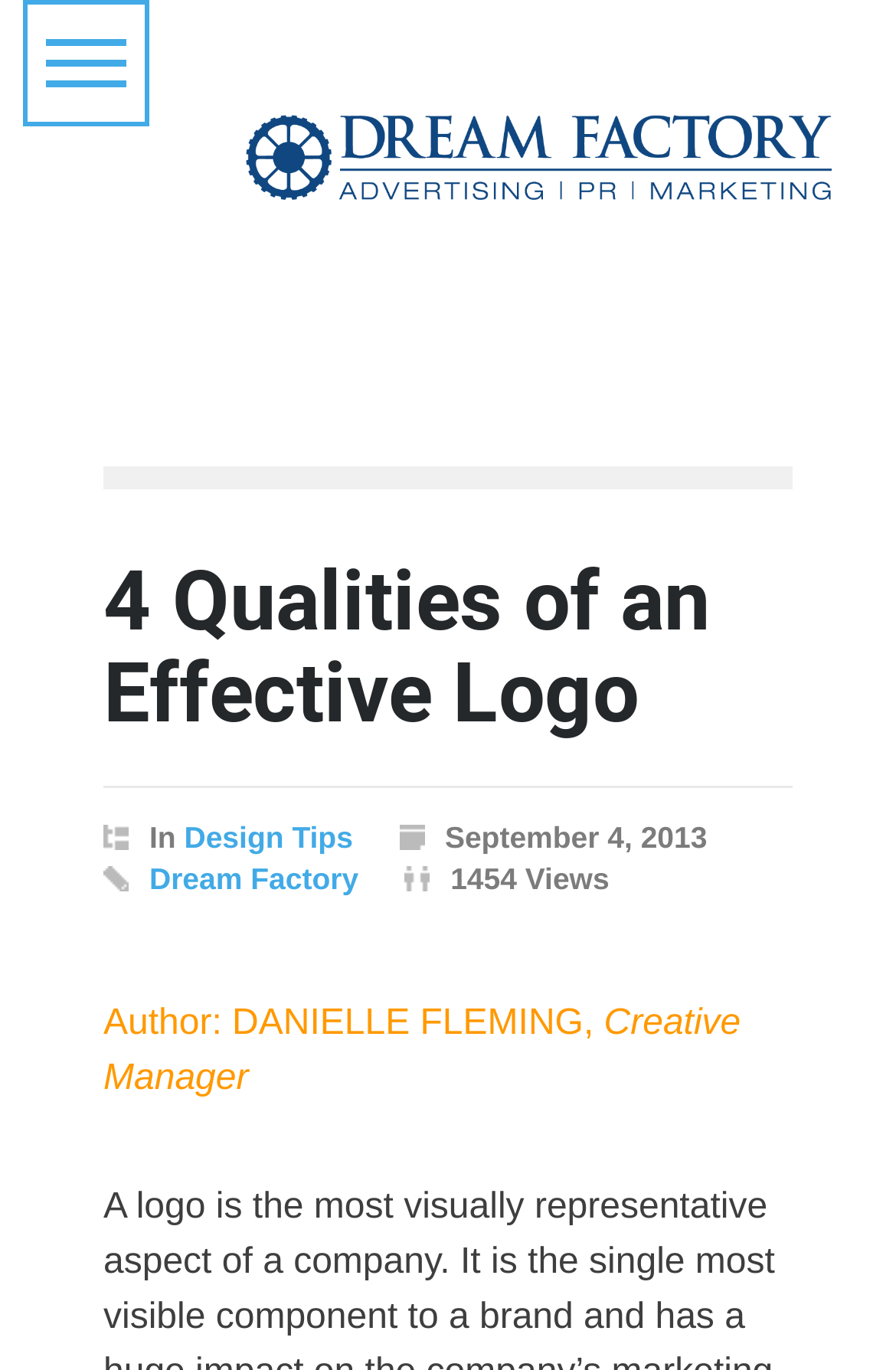Who is the author of the article?
Offer a detailed and exhaustive answer to the question.

I found the author's name by looking at the text 'Author: DANIELLE FLEMING,' which is located below the article title.